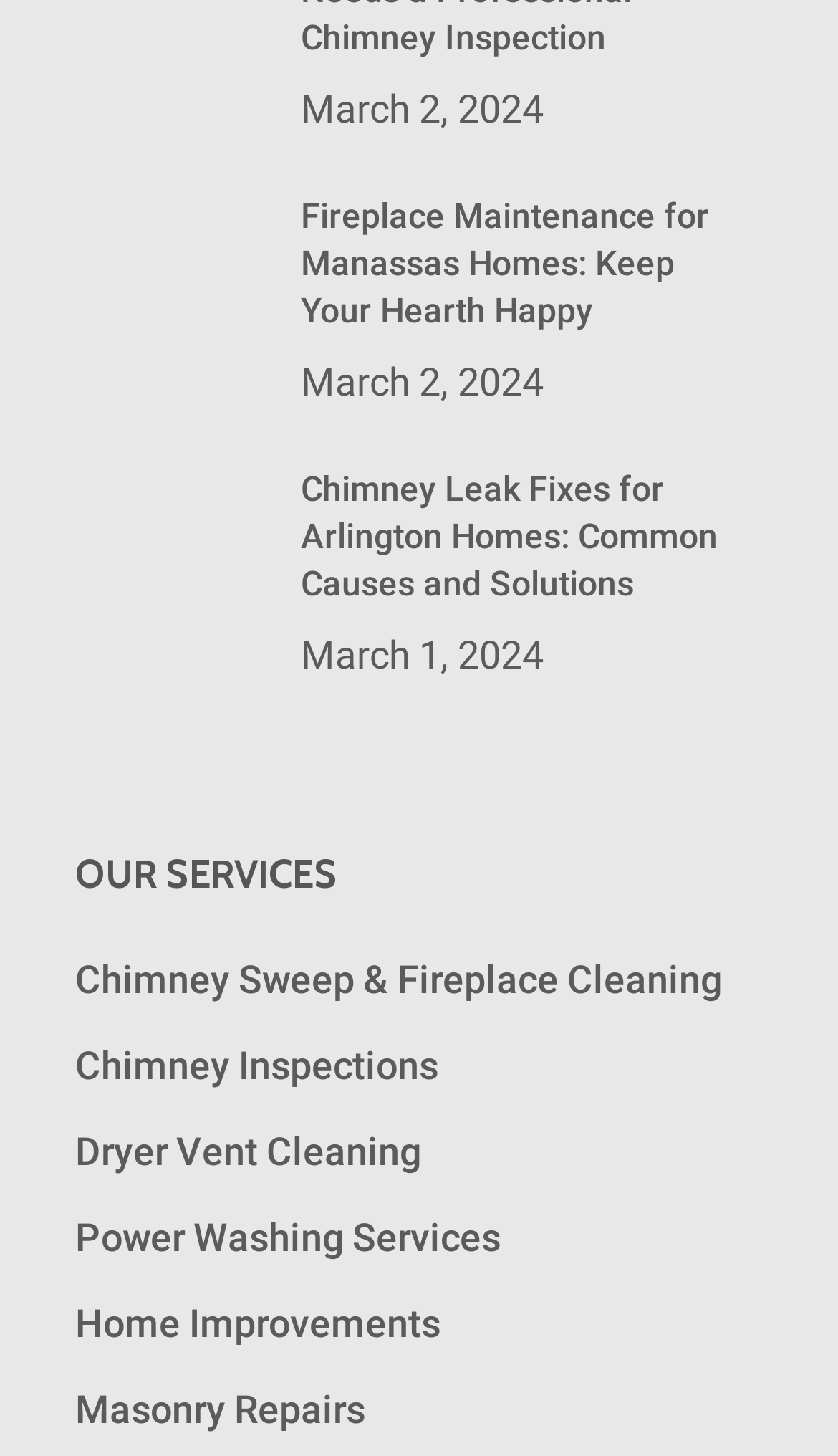Identify the bounding box coordinates for the UI element described as: "Masonry Repairs".

[0.09, 0.953, 0.436, 0.984]